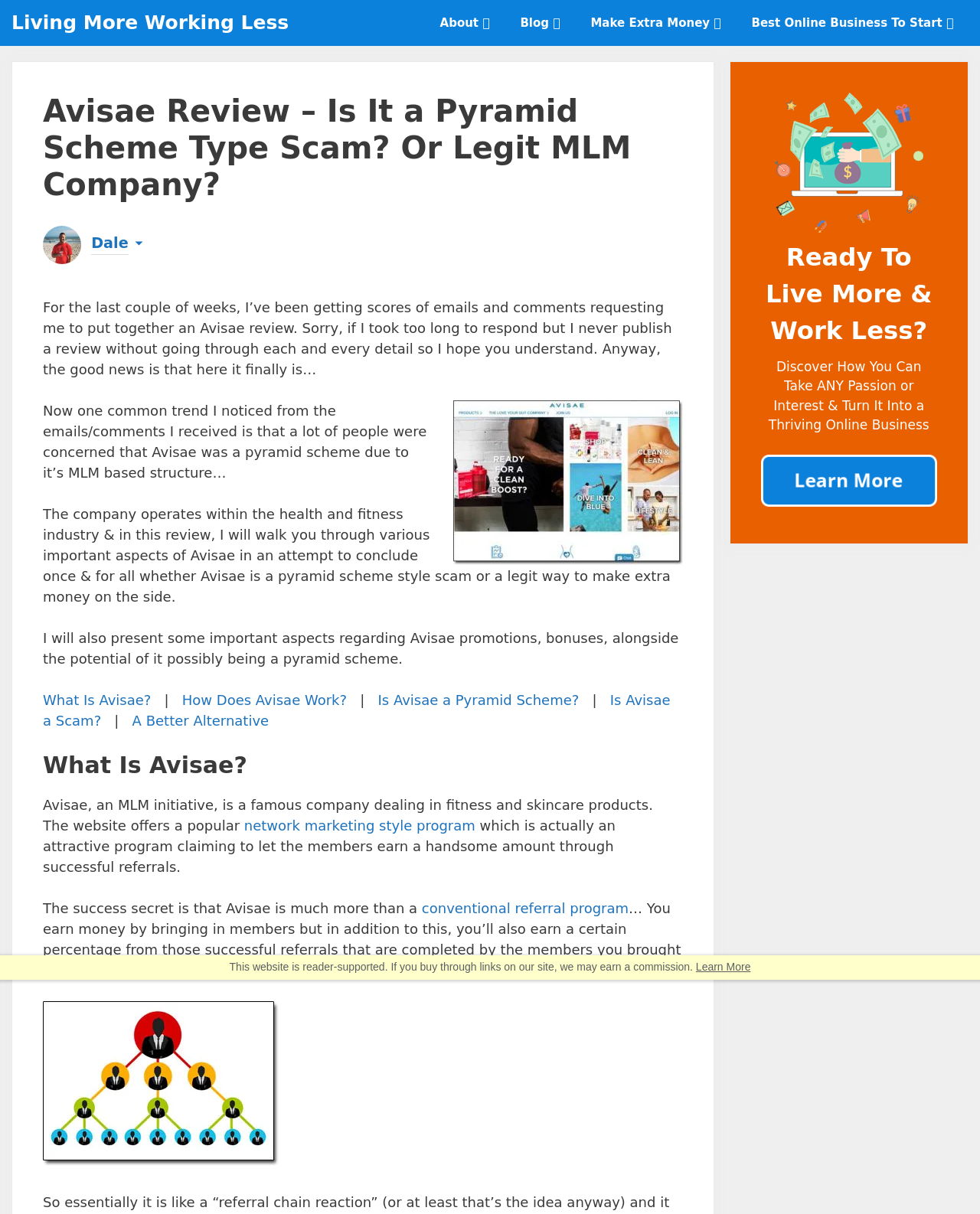Extract the bounding box coordinates of the UI element described: "[read more]". Provide the coordinates in the format [left, top, right, bottom] with values ranging from 0 to 1.

[0.241, 0.248, 0.306, 0.258]